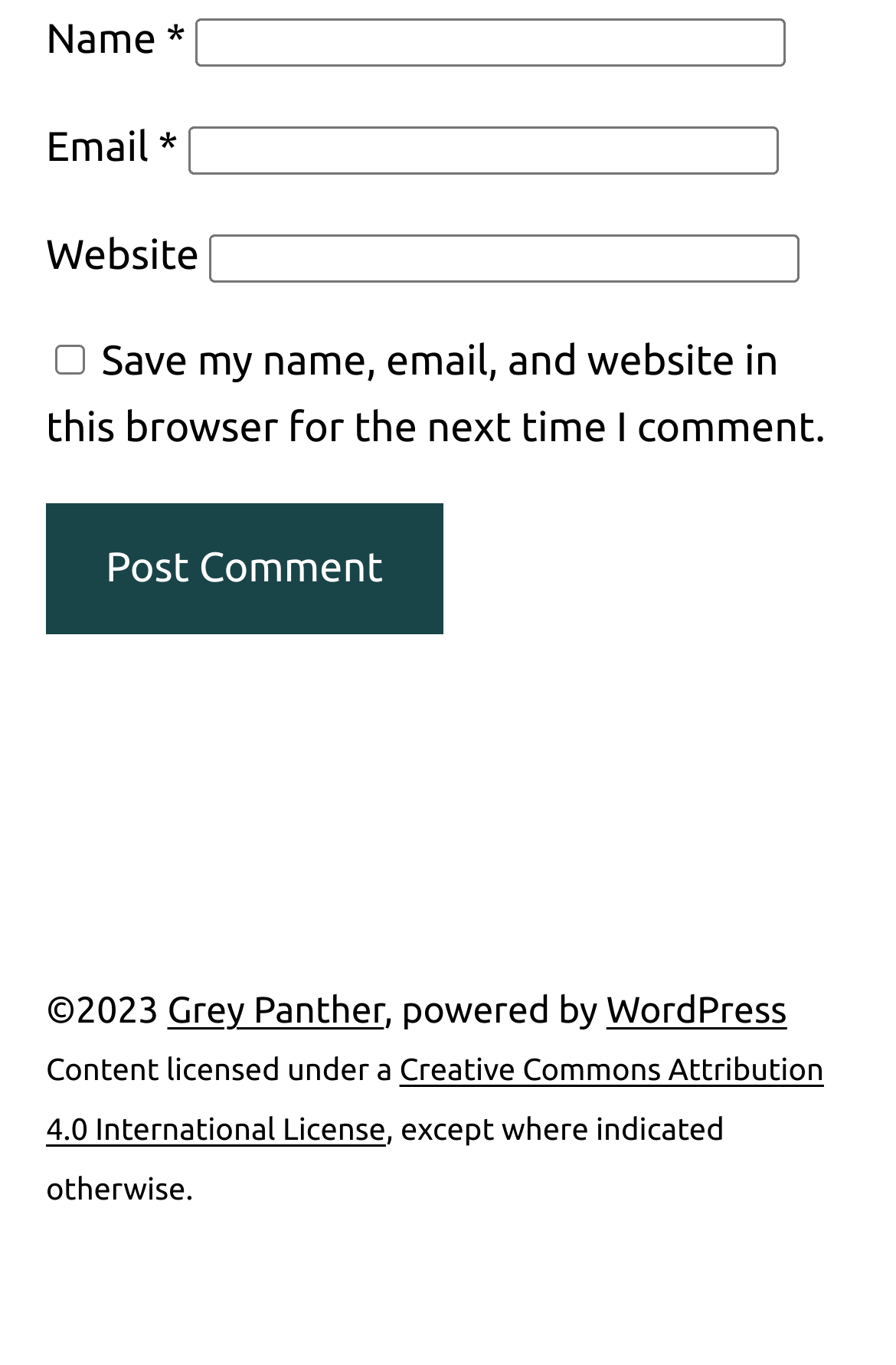Predict the bounding box coordinates of the area that should be clicked to accomplish the following instruction: "Input your email". The bounding box coordinates should consist of four float numbers between 0 and 1, i.e., [left, top, right, bottom].

[0.209, 0.092, 0.868, 0.128]